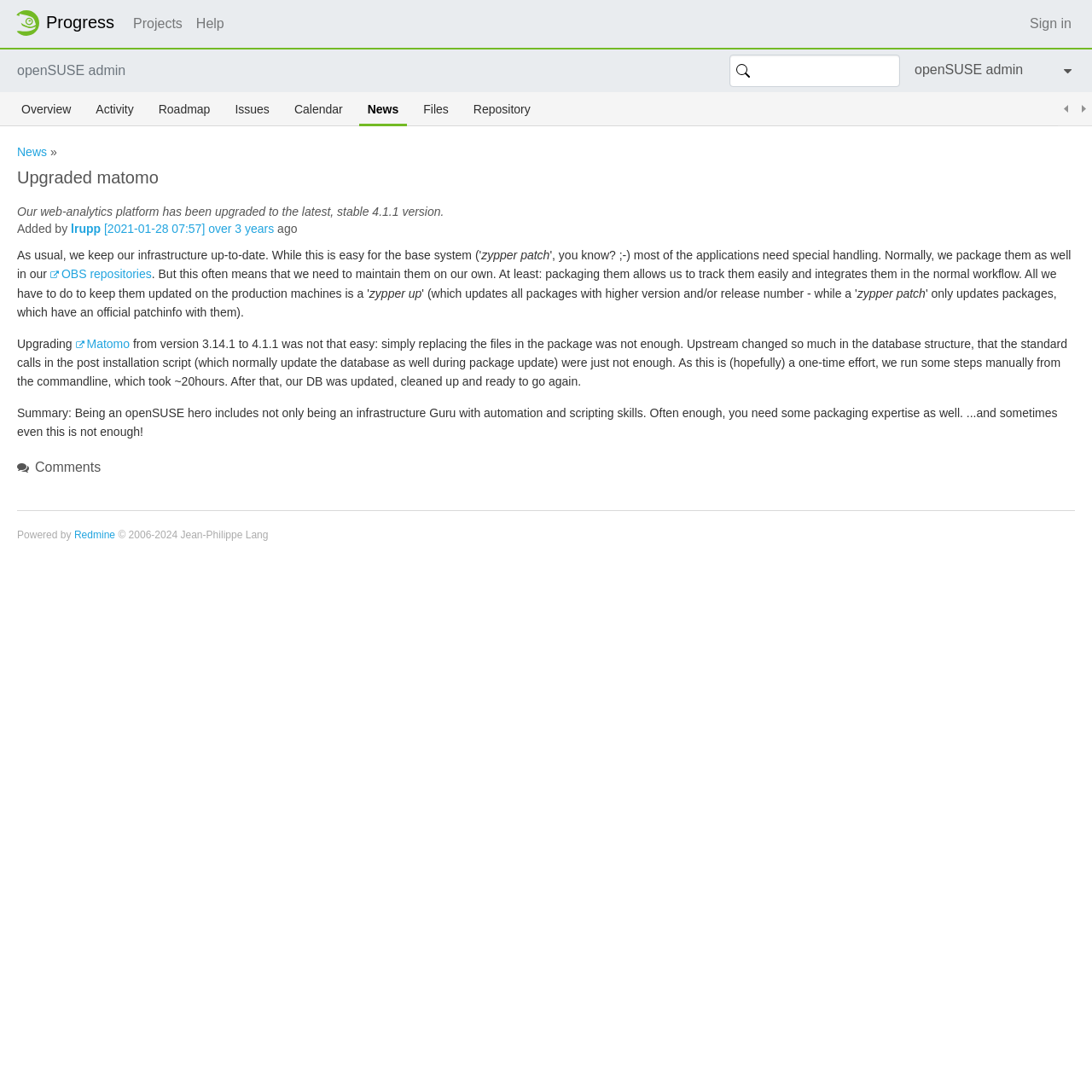How long did it take to update the database?
Based on the image, give a concise answer in the form of a single word or short phrase.

20 hours